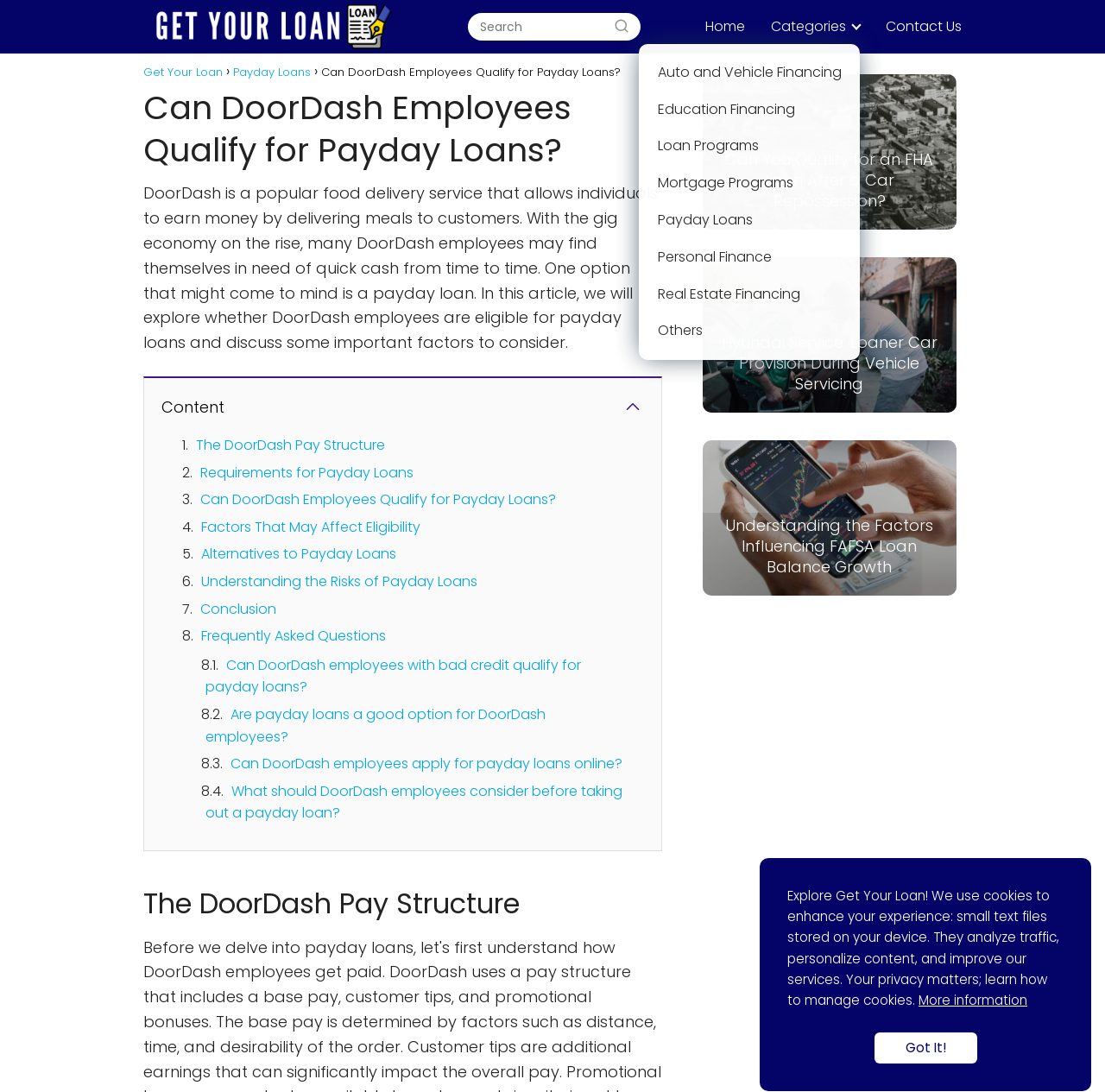Give a detailed account of the webpage's layout and content.

This webpage is about exploring whether DoorDash employees are eligible for payday loans. At the top, there is a prominent call-to-action button "Get Your Loan" with an accompanying image, situated near the center of the page. To the right of this button, there is a search bar with a "Search" button. 

Below the search bar, there are navigation links to "Home", "Categories", and "Contact Us". The main content of the page is divided into sections, starting with a heading that repeats the title of the page. The first section provides an introduction to DoorDash and the concept of payday loans, explaining that DoorDash employees may need quick cash from time to time.

Following this introduction, there are several links to related topics, such as the DoorDash pay structure, requirements for payday loans, and factors that may affect eligibility. These links are arranged in a vertical list, taking up most of the page's content area.

To the right of these links, there are three article previews with links to other related topics, such as FHA loans and car repossessions. At the bottom of the page, there is a notice about the use of cookies, with a link to "More information" and a "Got It!" button to acknowledge the notice.